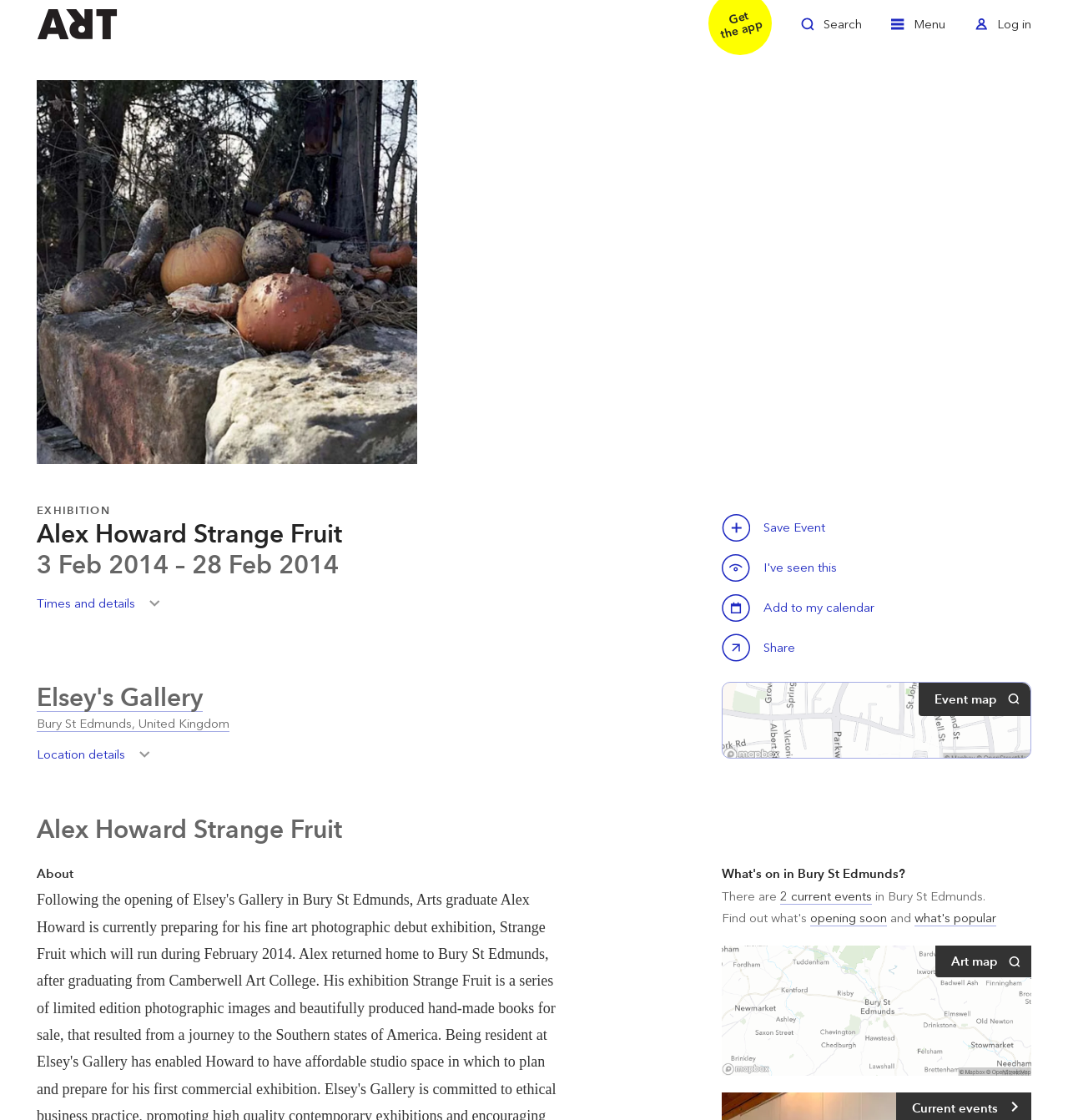How many current events are there in Bury St Edmunds?
Refer to the screenshot and deliver a thorough answer to the question presented.

The number of current events in Bury St Edmunds can be found in the section below the 'What's on in Bury St Edmunds?' heading, where it is written as 'There are 2 current events'.